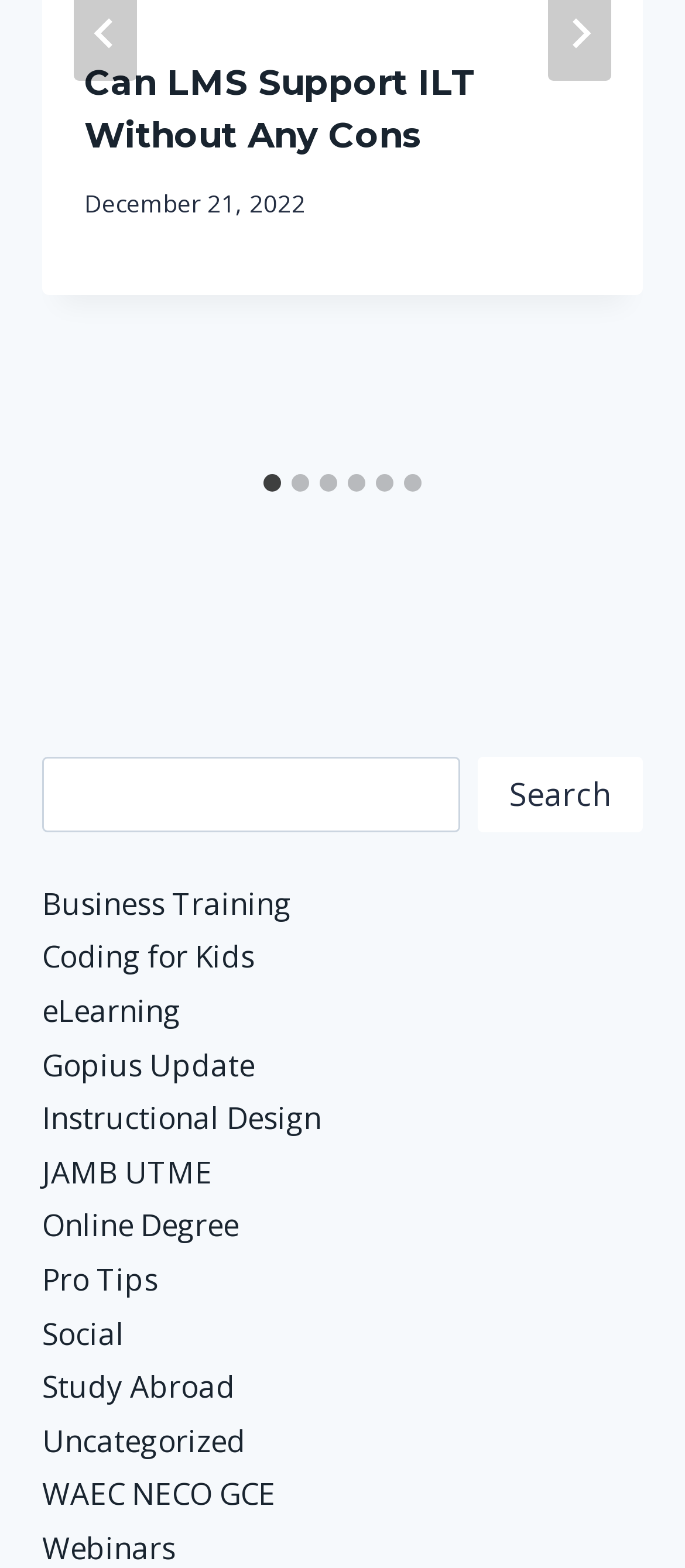Please determine the bounding box coordinates of the element's region to click for the following instruction: "Read the article by Dr. Godwin Pius".

[0.123, 0.143, 0.249, 0.213]